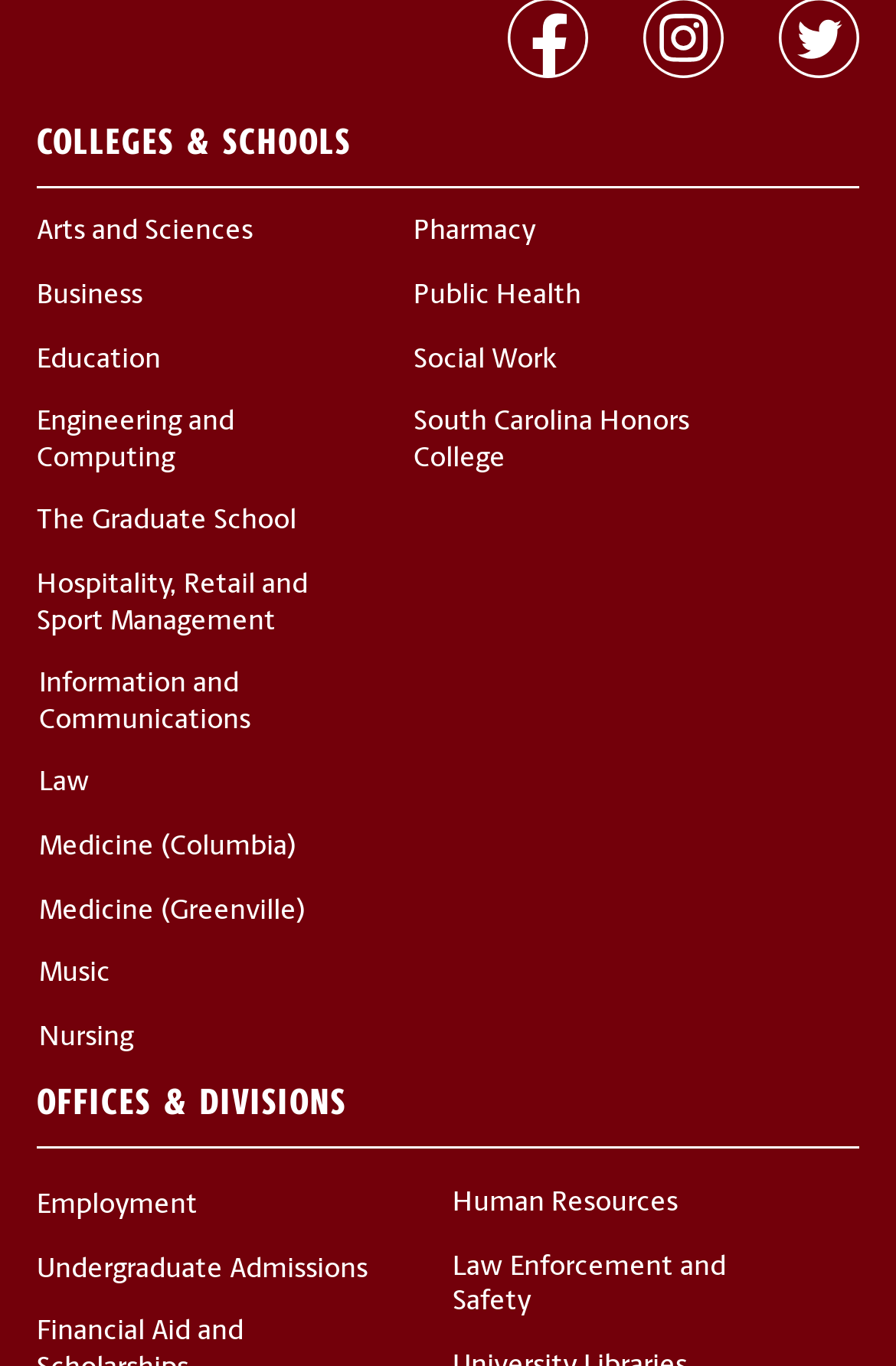Using the image as a reference, answer the following question in as much detail as possible:
What is the first college listed?

The first college listed is 'Arts and Sciences' because it is the first link element under the 'COLLEGES & SCHOOLS' heading, with a bounding box coordinate of [0.041, 0.159, 0.282, 0.185].